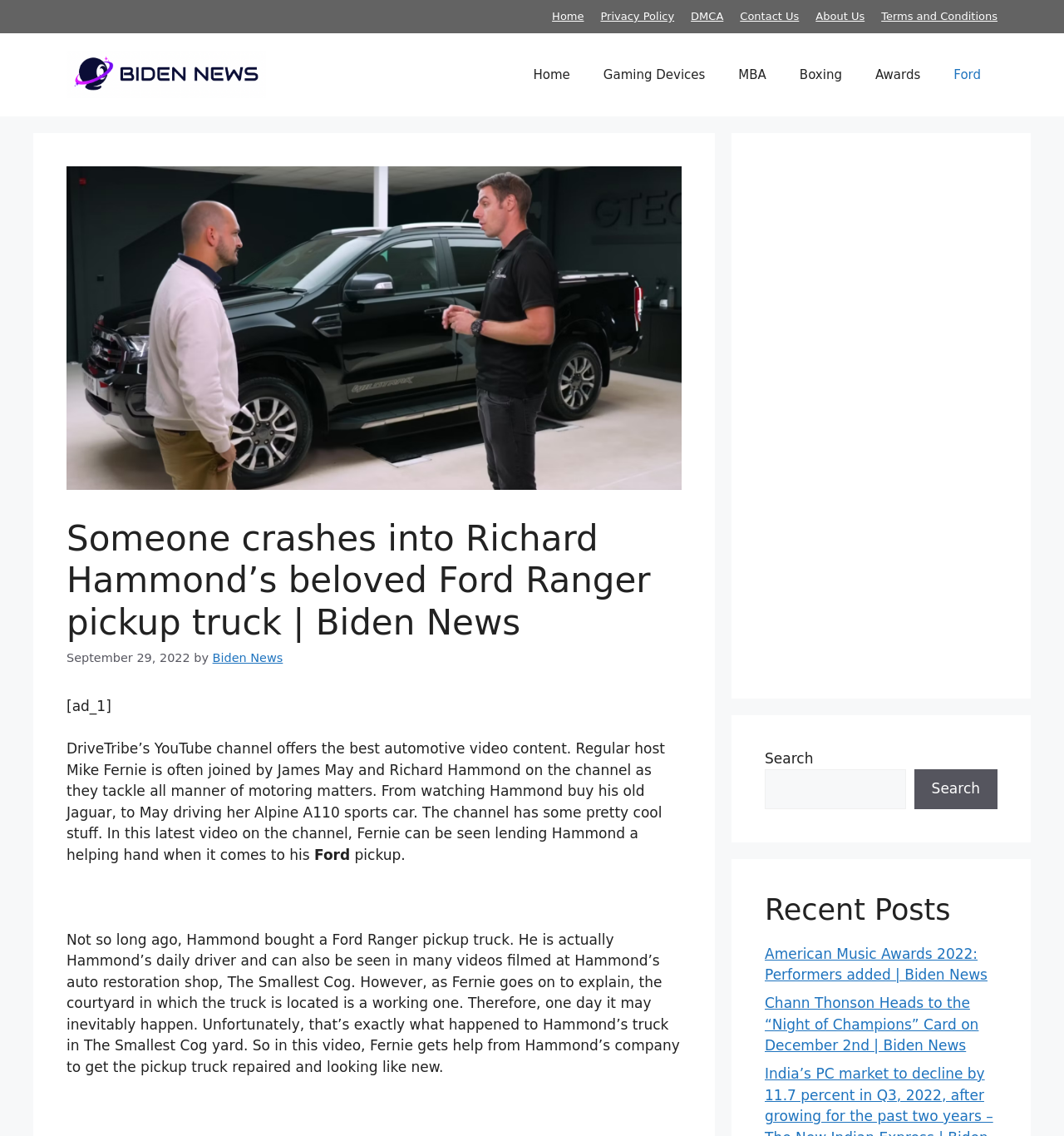Locate the bounding box coordinates of the clickable area to execute the instruction: "Visit the 'Ford' page". Provide the coordinates as four float numbers between 0 and 1, represented as [left, top, right, bottom].

[0.881, 0.044, 0.938, 0.087]